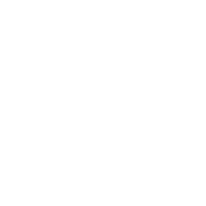What type of scenes or themes are included on the card? Please answer the question using a single word or phrase based on the image.

Nature scenes